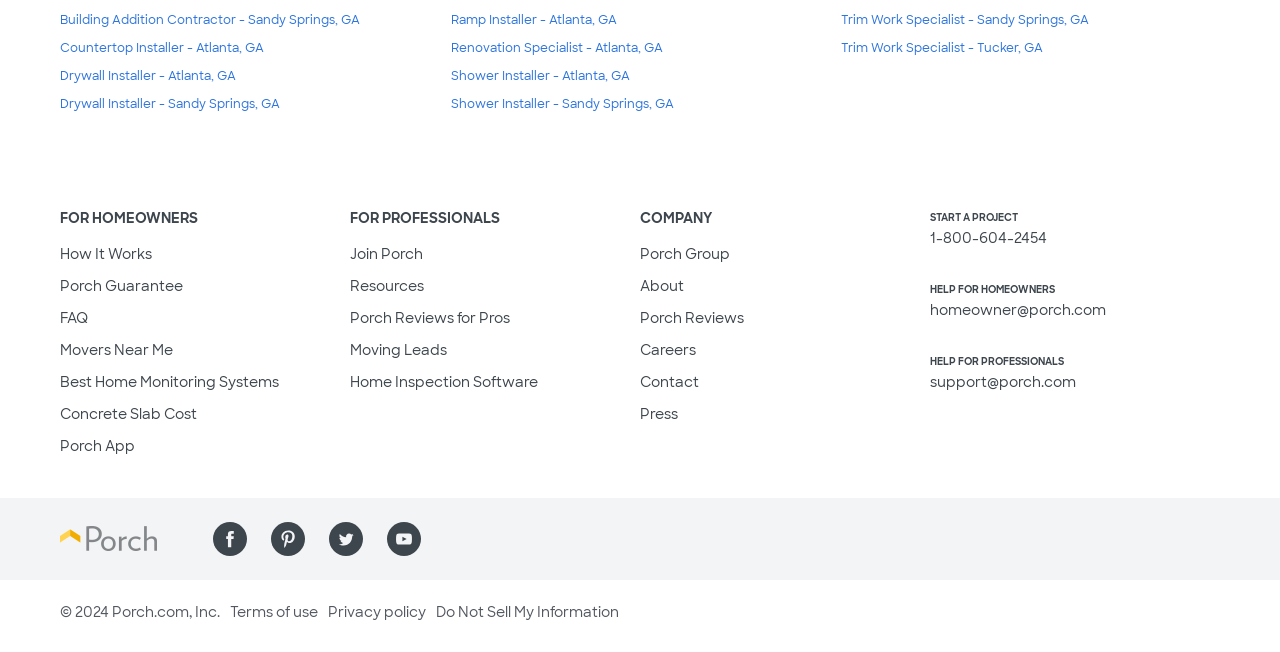What social media platforms is Porch on?
Provide a detailed and well-explained answer to the question.

The webpage has links to Porch's social media profiles on Facebook, Pinterest, Twitter, and YouTube, indicating that the company has a presence on these platforms.